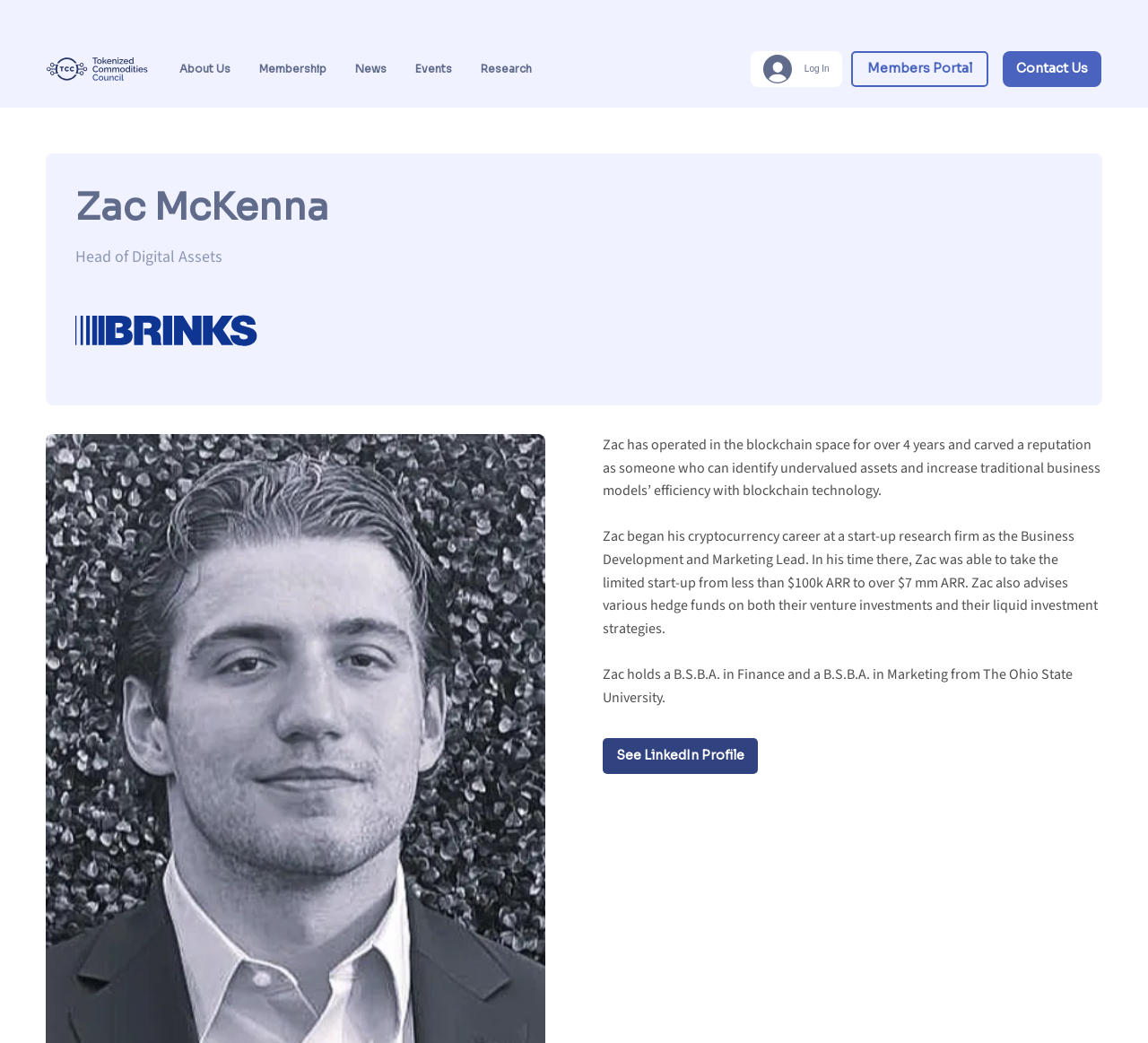Please find the bounding box for the UI element described by: "Contact Us".

[0.873, 0.049, 0.96, 0.083]